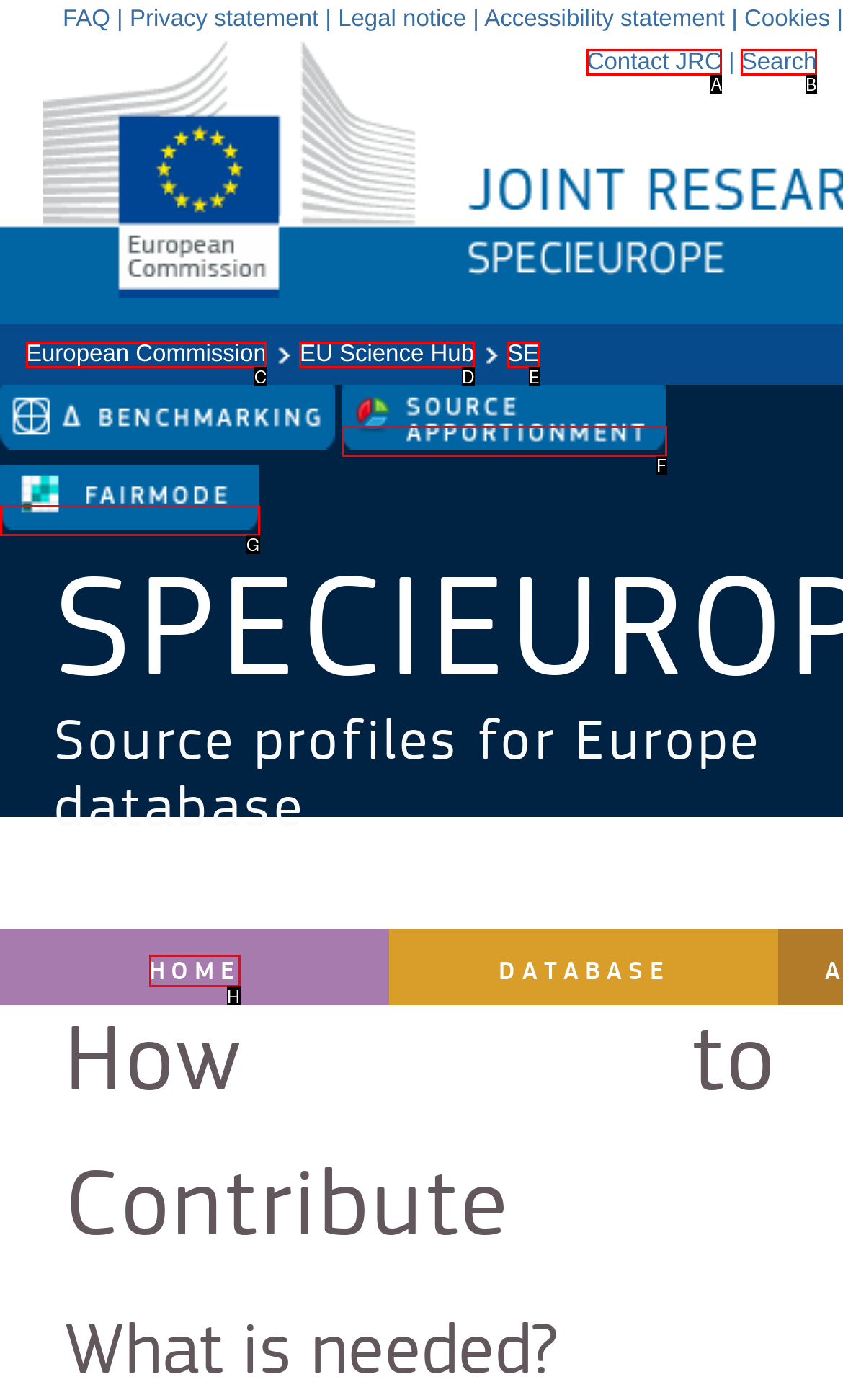Determine the letter of the element you should click to carry out the task: go to HOME
Answer with the letter from the given choices.

H